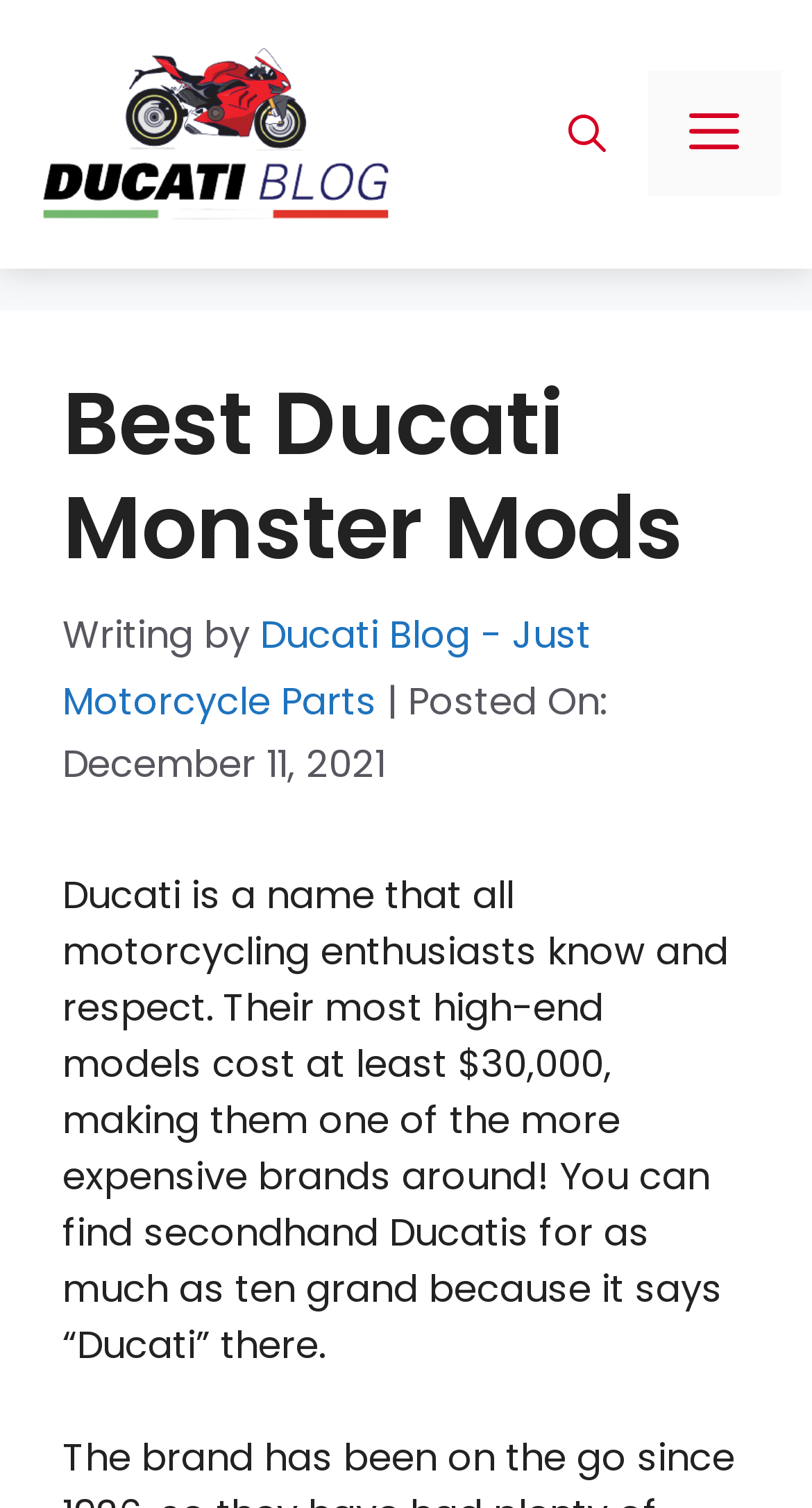Given the element description Menu, identify the bounding box coordinates for the UI element on the webpage screenshot. The format should be (top-left x, top-left y, bottom-right x, bottom-right y), with values between 0 and 1.

[0.797, 0.048, 0.962, 0.13]